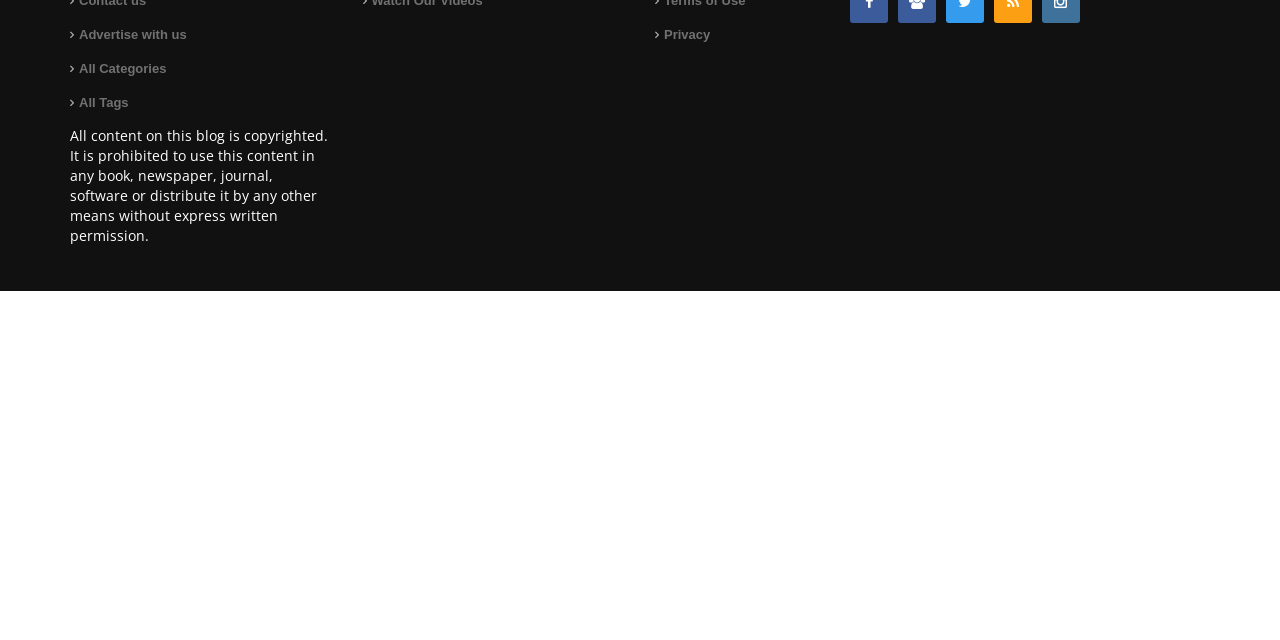Given the description "All Tags", determine the bounding box of the corresponding UI element.

[0.055, 0.136, 0.1, 0.189]